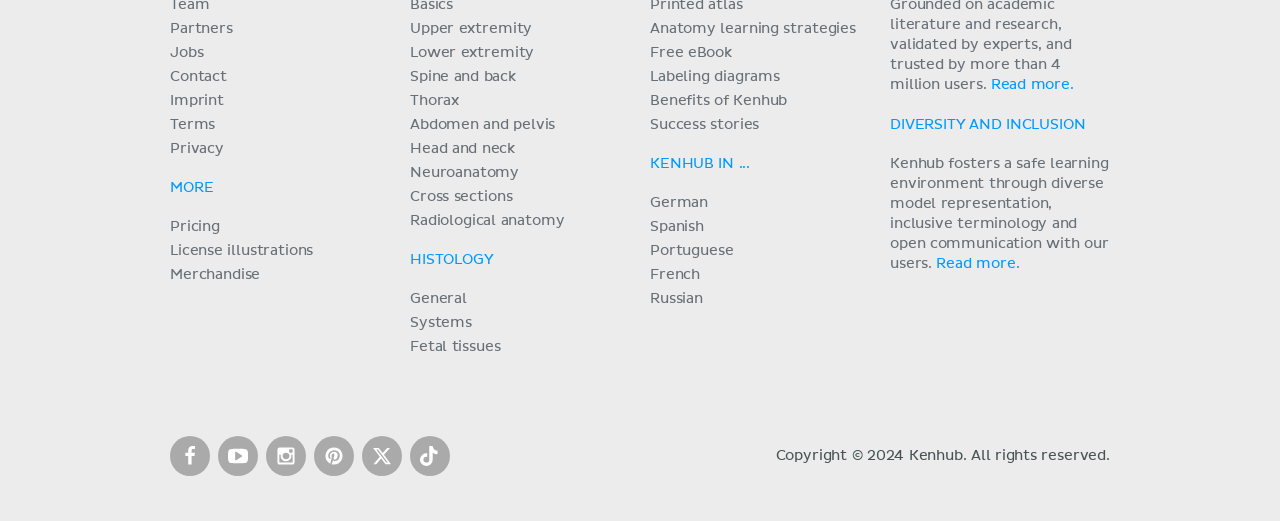Kindly respond to the following question with a single word or a brief phrase: 
How many language options are there?

6